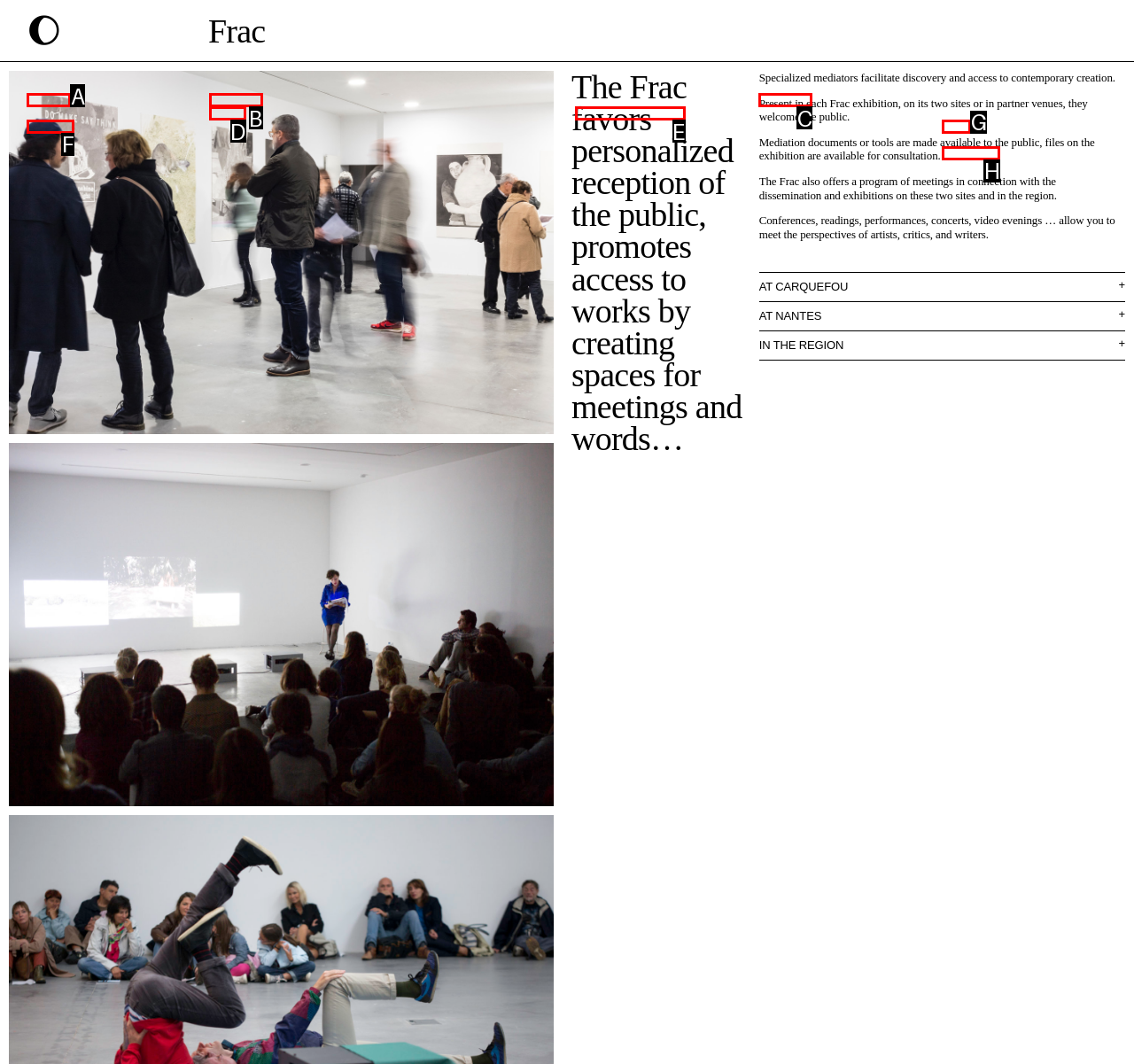Select the HTML element that best fits the description: Artworks on the move
Respond with the letter of the correct option from the choices given.

E